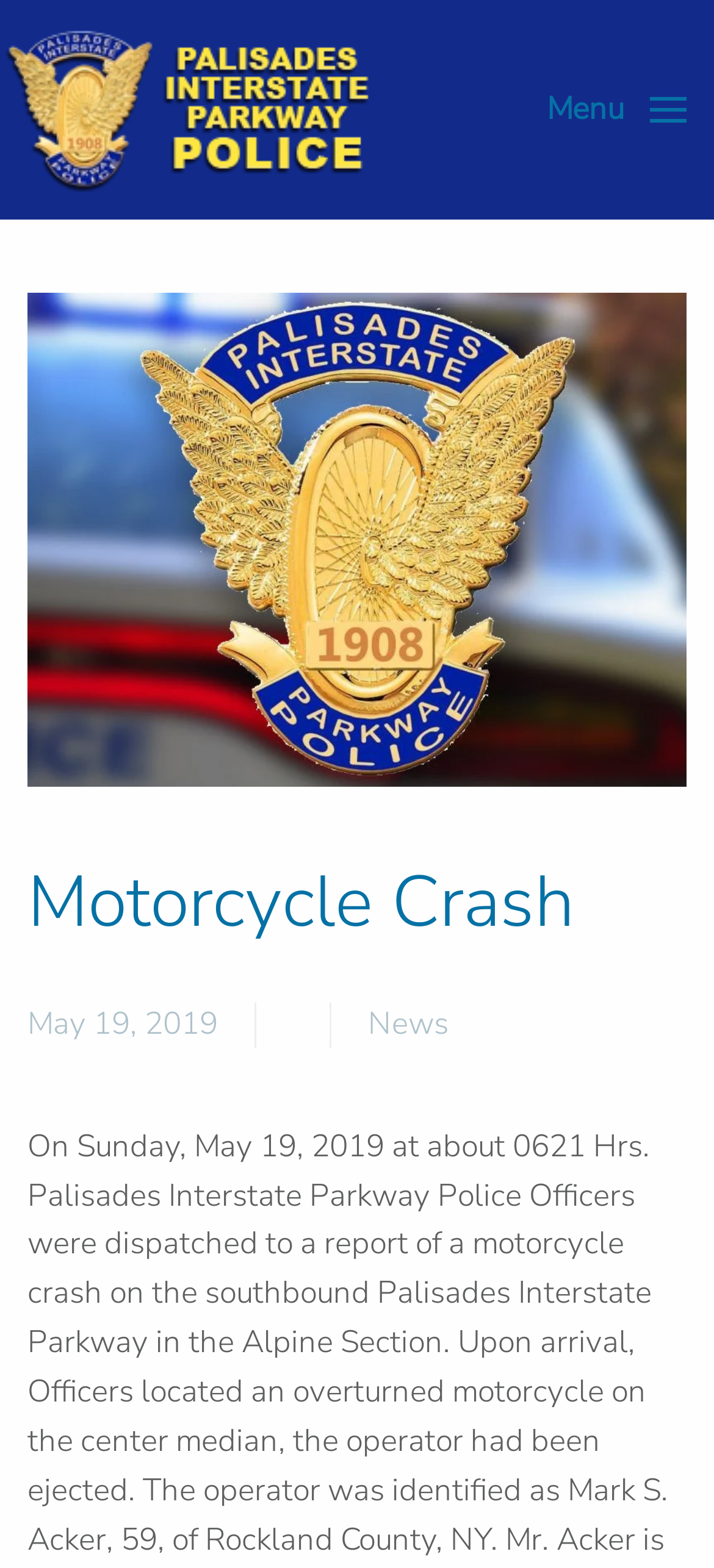Please answer the following question using a single word or phrase: 
Is there a way to go back to the home page?

Yes